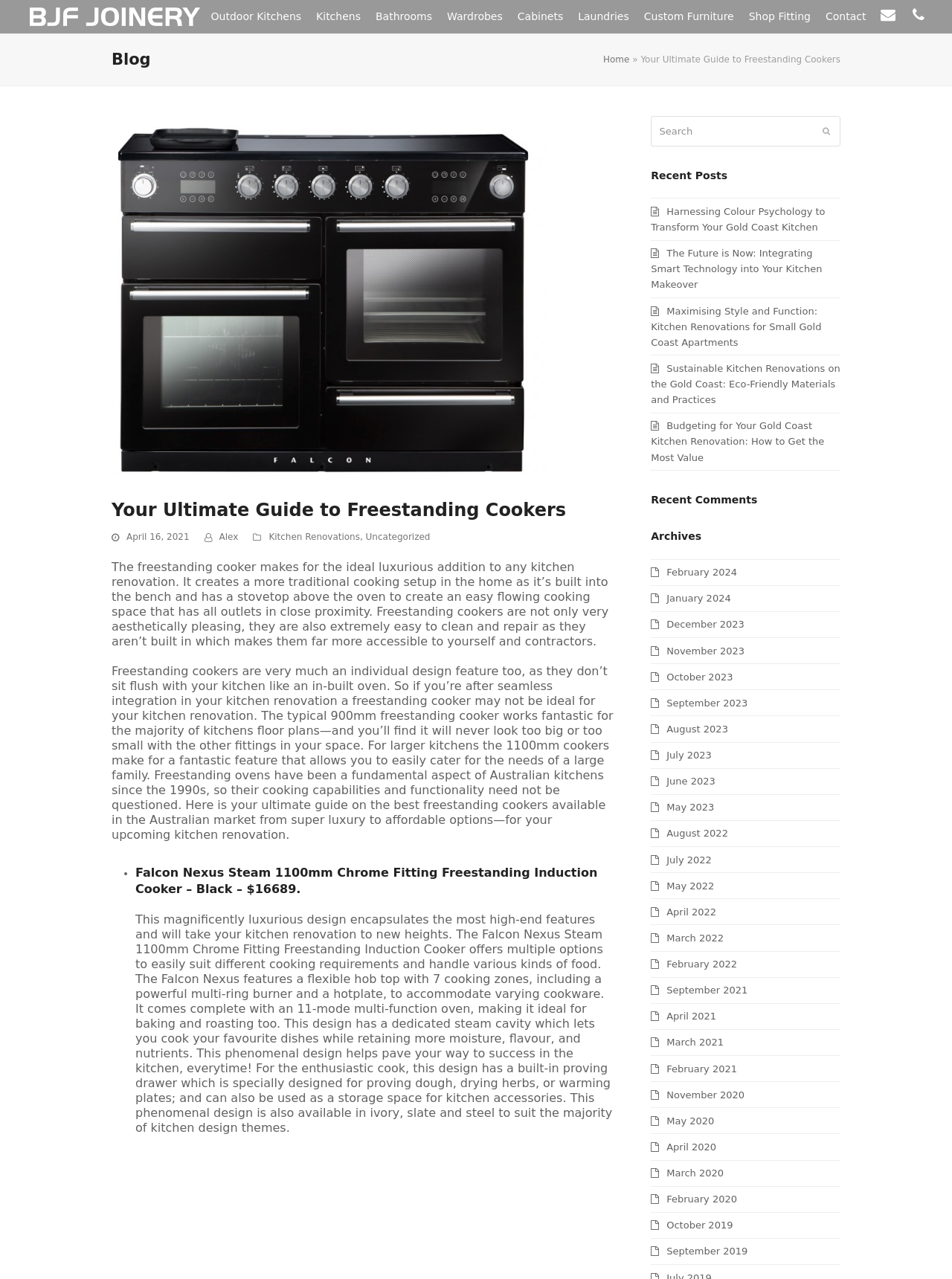Use a single word or phrase to answer the question:
What is the category of the blog post?

Kitchen Renovations